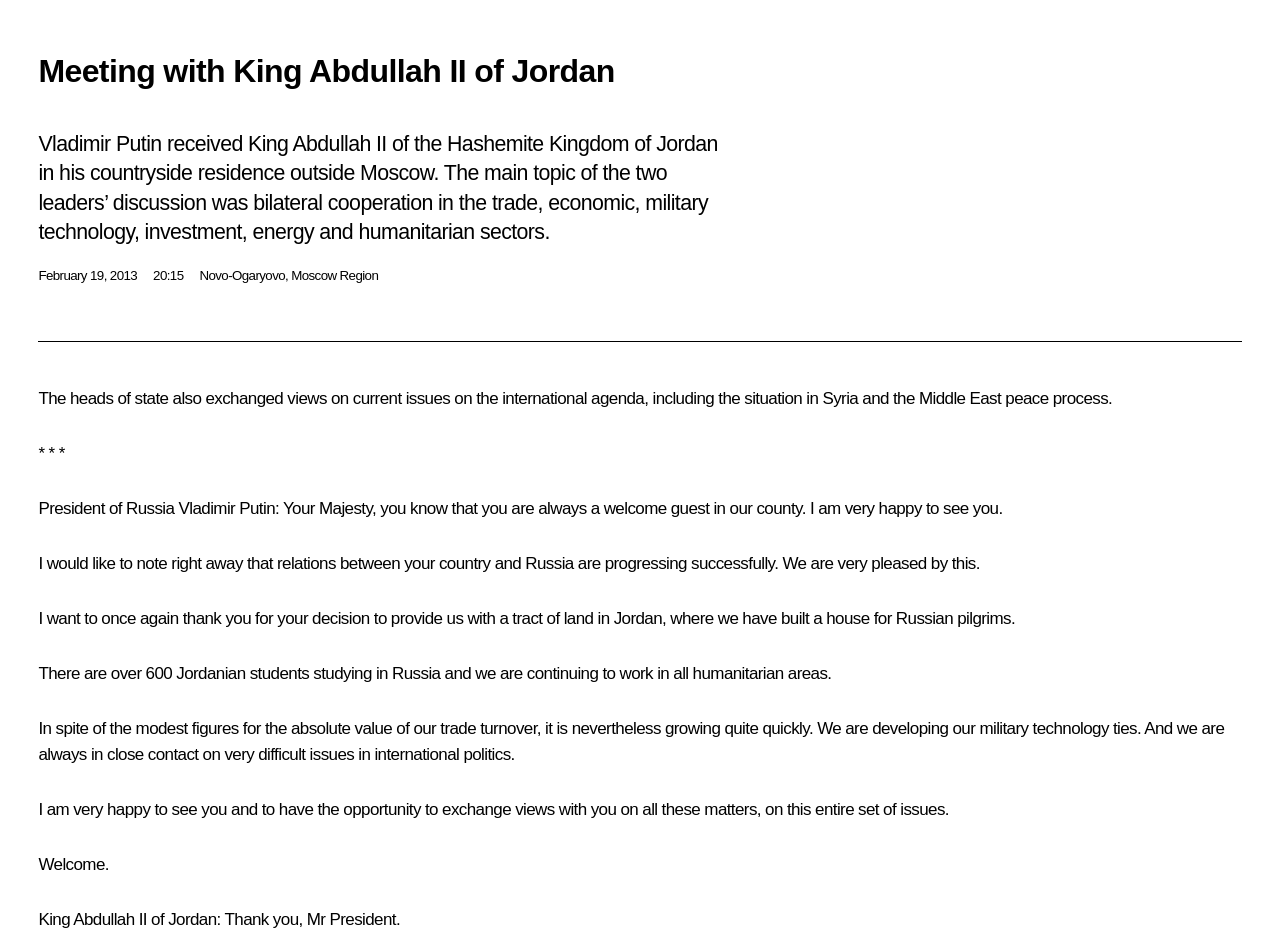What is the topic of discussion between the two leaders?
Refer to the image and provide a one-word or short phrase answer.

bilateral cooperation